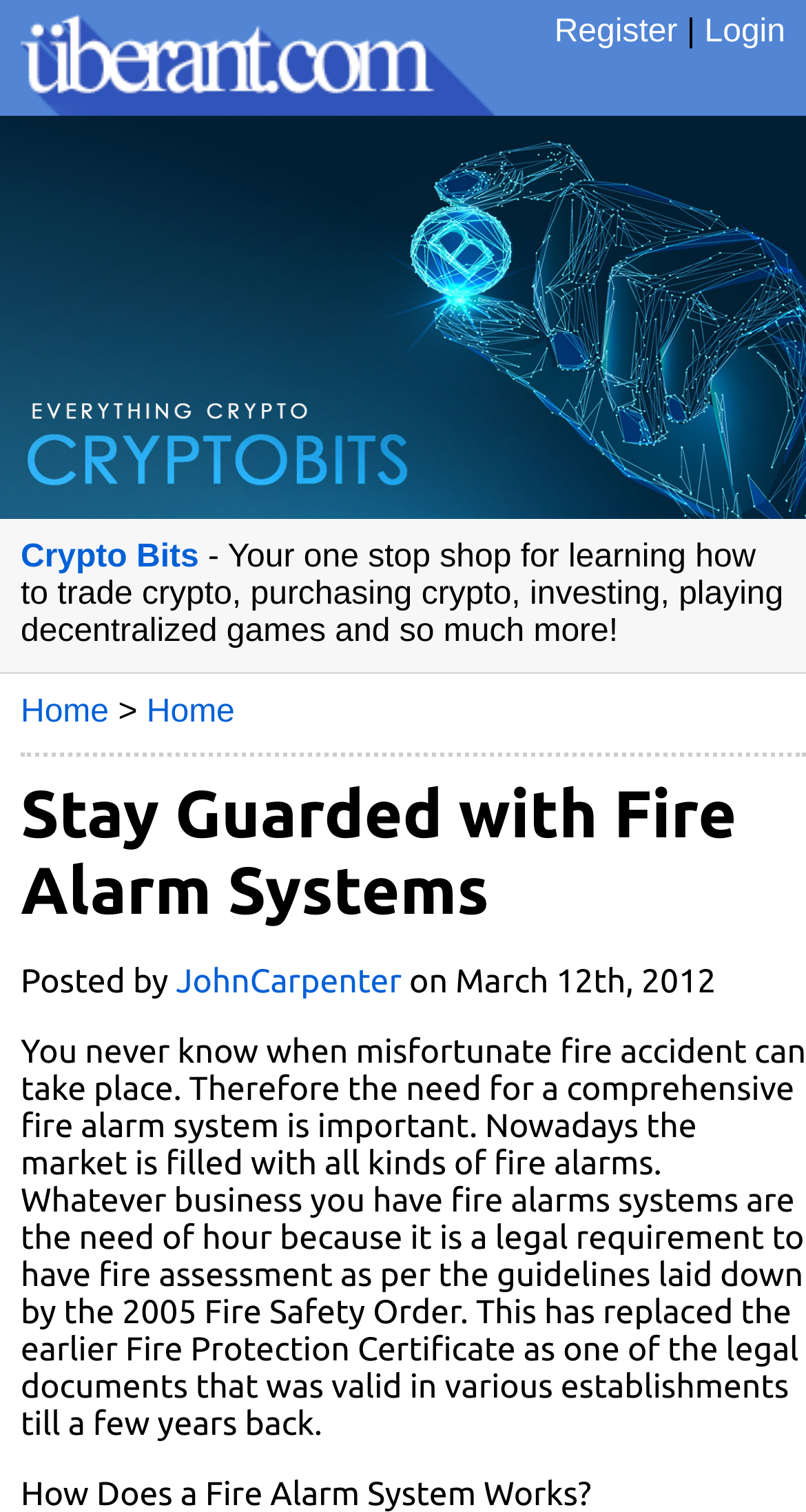Offer a thorough description of the webpage.

The webpage appears to be a blog post or article about fire alarm systems. At the top, there is a navigation bar with links to "Register", "Login", and "Uberant", accompanied by an image. Below this, there is a large image that spans the width of the page.

To the right of the image, there is a link to "Crypto Bits" and a brief description of the website, which seems to be unrelated to fire alarm systems. This description is followed by a series of links, including "Home" and another "Home" link, separated by a ">" symbol.

The main content of the page begins with a heading that reads "Stay Guarded with Fire Alarm Systems". Below this, there is a brief author information section, which indicates that the post was written by "JohnCarpenter" on March 12th, 2012.

The overall structure of the page is divided into sections, with the navigation bar and image at the top, followed by the description and links, and then the main content and author information. The layout is relatively simple, with a focus on presenting the main content of the page.